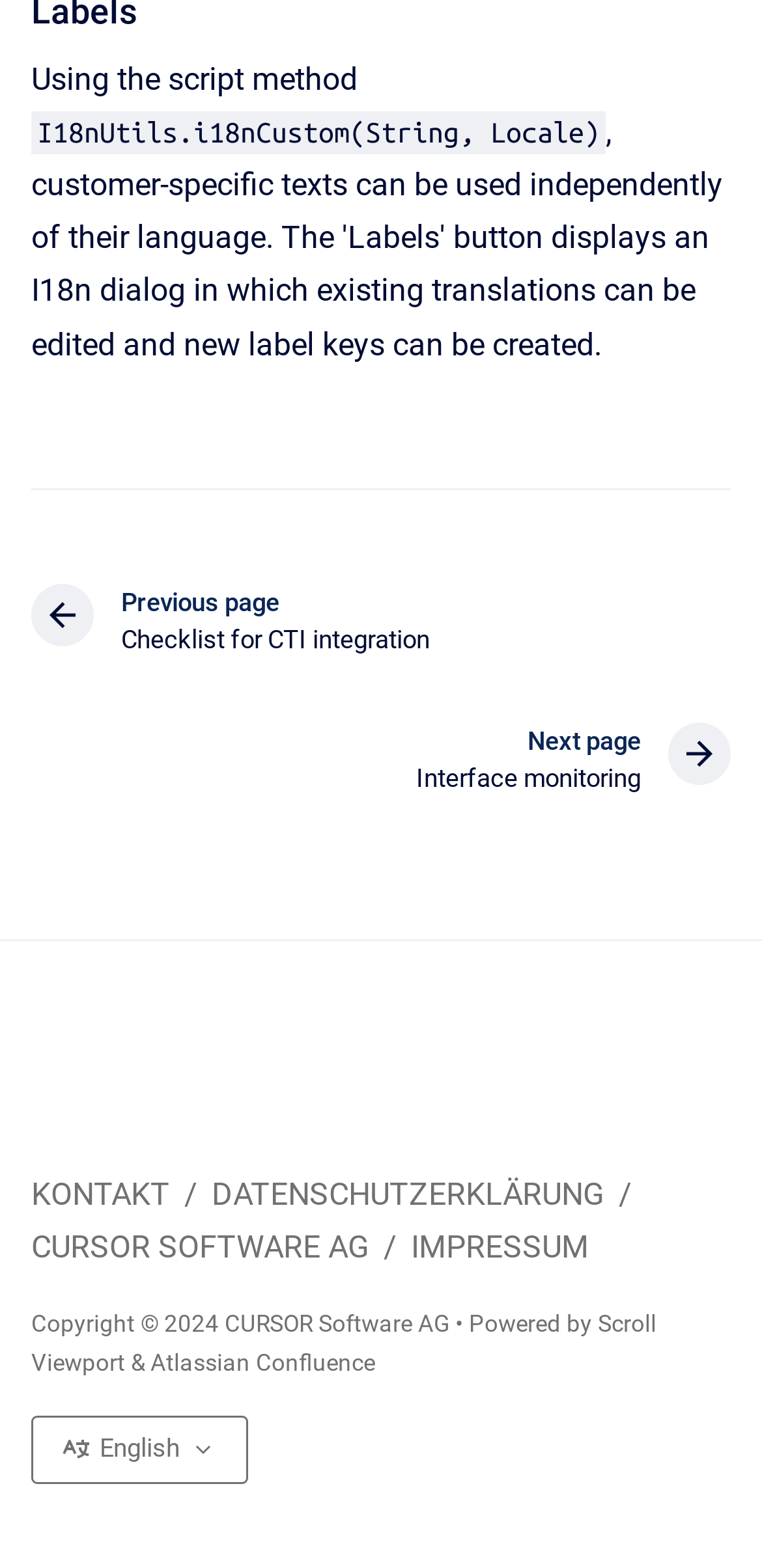How many links are there in the footer section?
Please answer using one word or phrase, based on the screenshot.

5